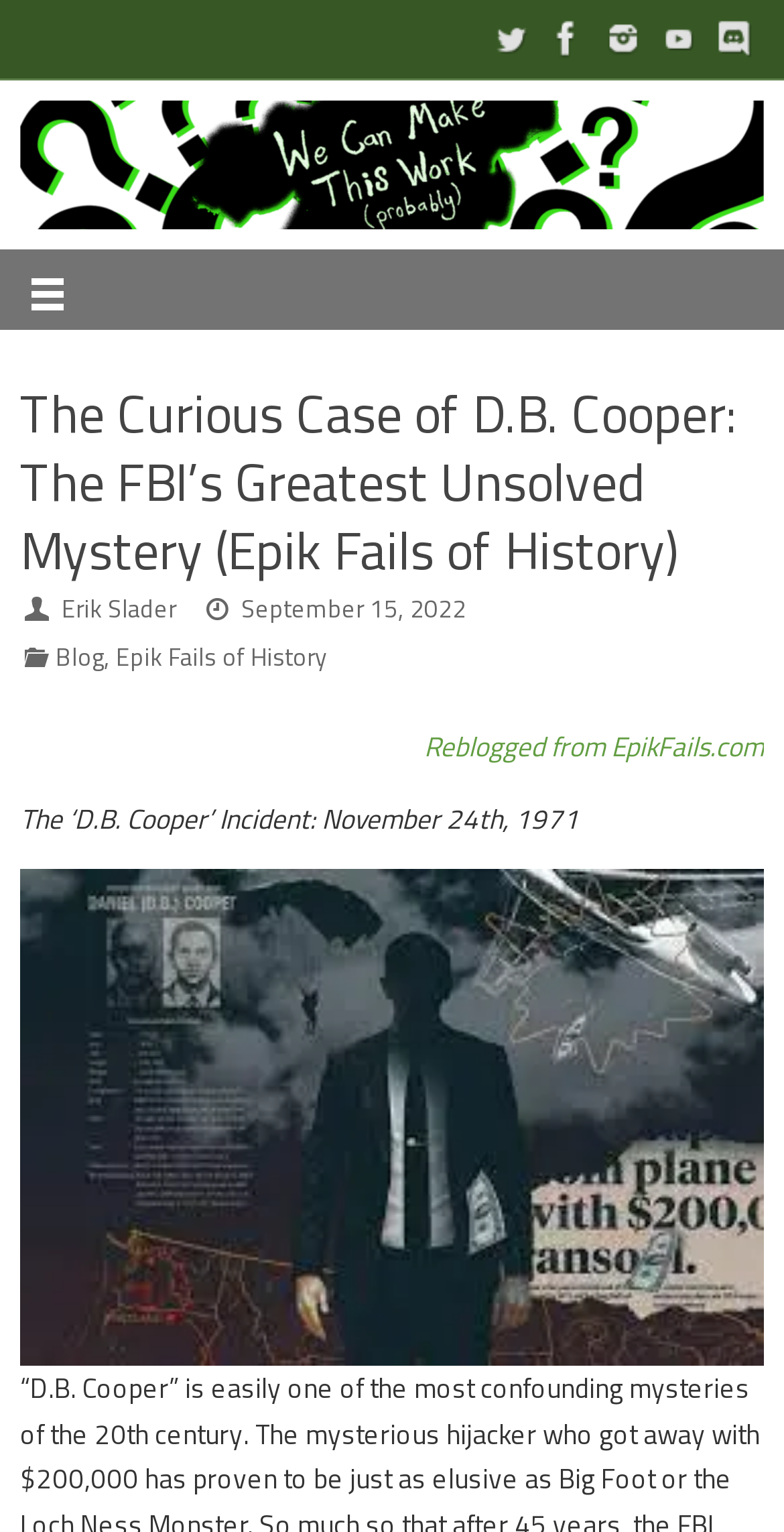How many social media links are at the top of the page?
Please utilize the information in the image to give a detailed response to the question.

I counted the number of social media links at the top of the page, which are Twitter, Facebook, Instagram, YouTube, and Discord.